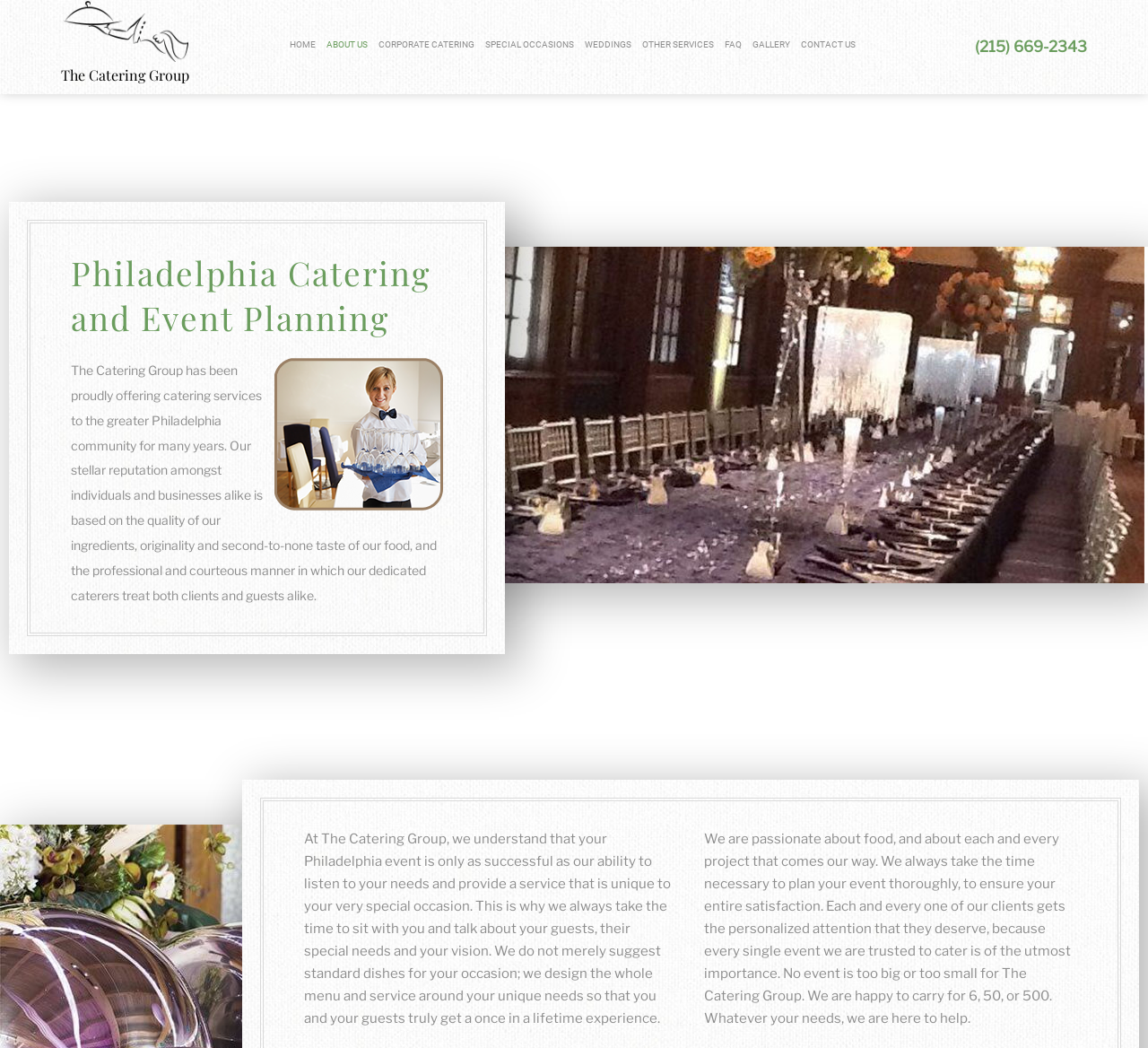What type of events does the catering group cater to?
Please craft a detailed and exhaustive response to the question.

The catering group caters to various events, including corporate catering, special occasions, bar mitzvah catering, weddings, and more, as listed in the navigation menu on the webpage.